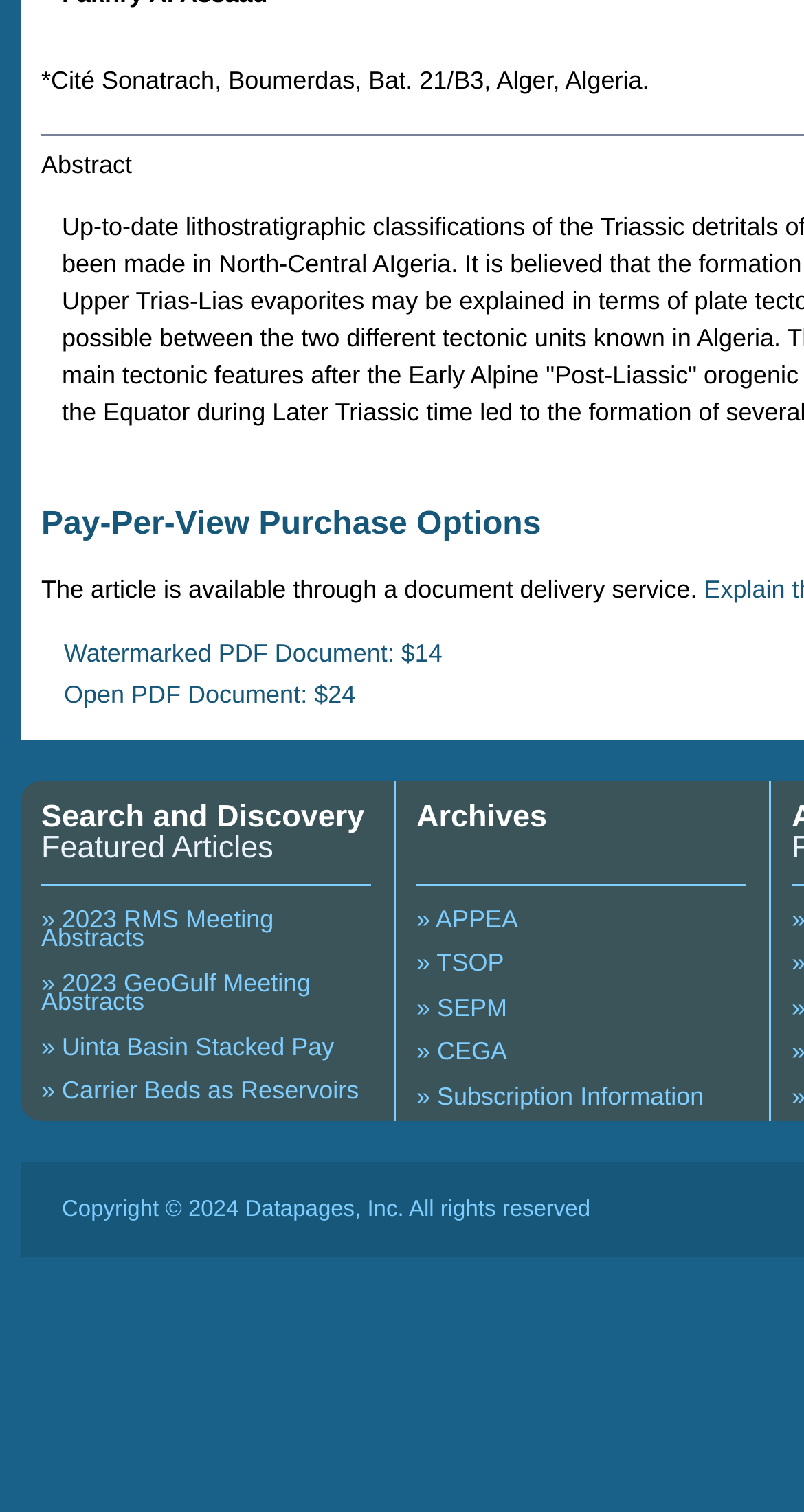Use a single word or phrase to answer the question:
How much does the Open PDF Document cost?

$24